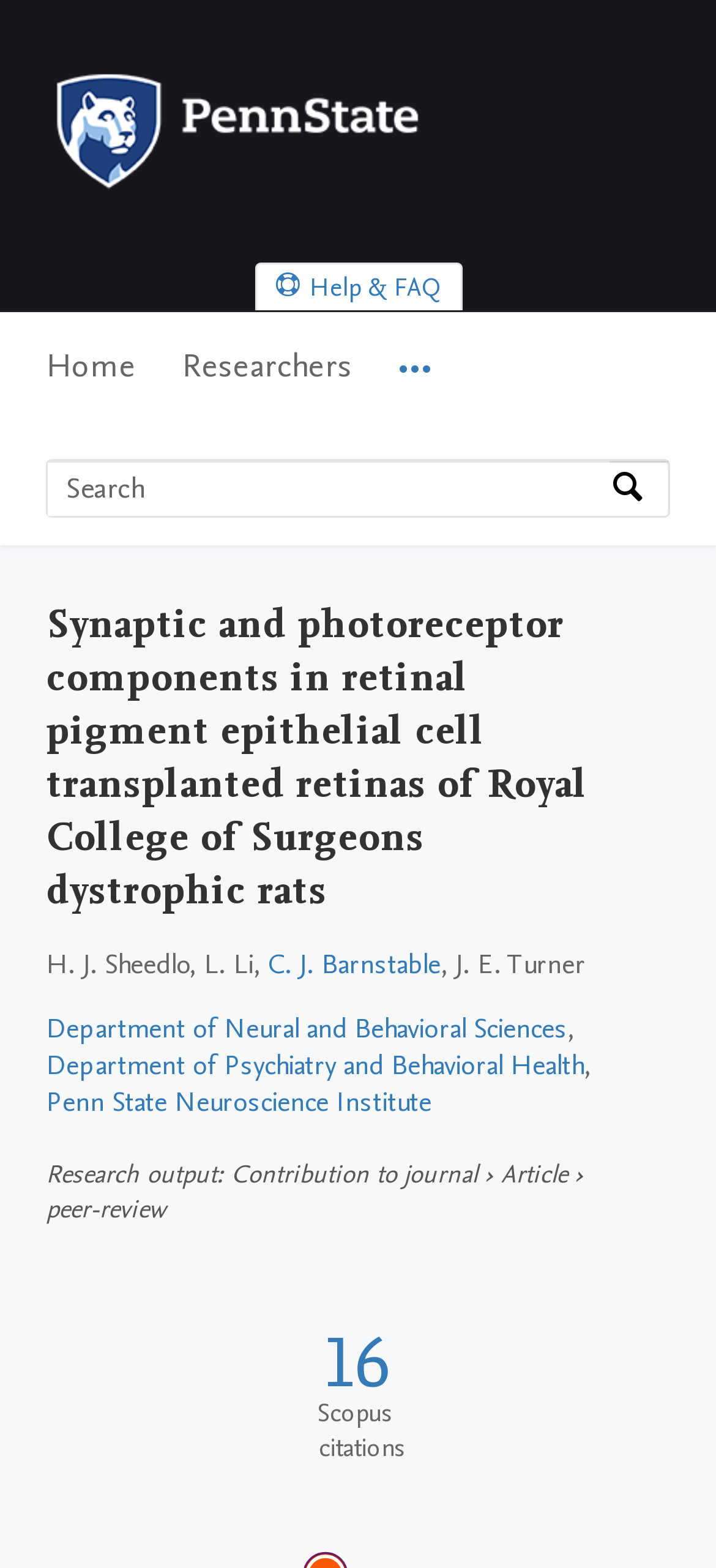What is the purpose of the search box?
Analyze the image and provide a thorough answer to the question.

I found the answer by looking at the search box and its placeholder text, which says 'Search by expertise, name or affiliation'.